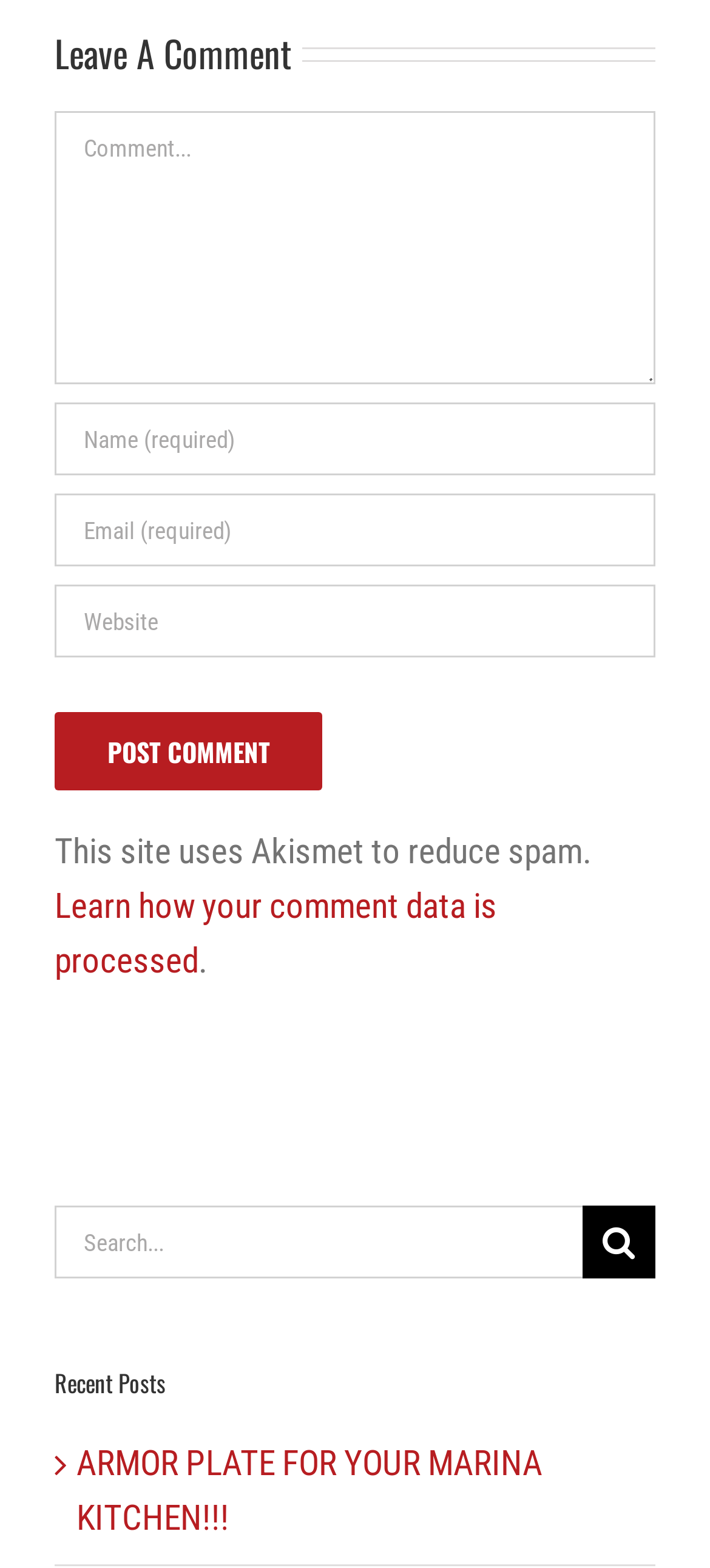Identify the bounding box of the HTML element described here: "parent_node: Comment name="comment" placeholder="Comment..."". Provide the coordinates as four float numbers between 0 and 1: [left, top, right, bottom].

[0.077, 0.071, 0.923, 0.245]